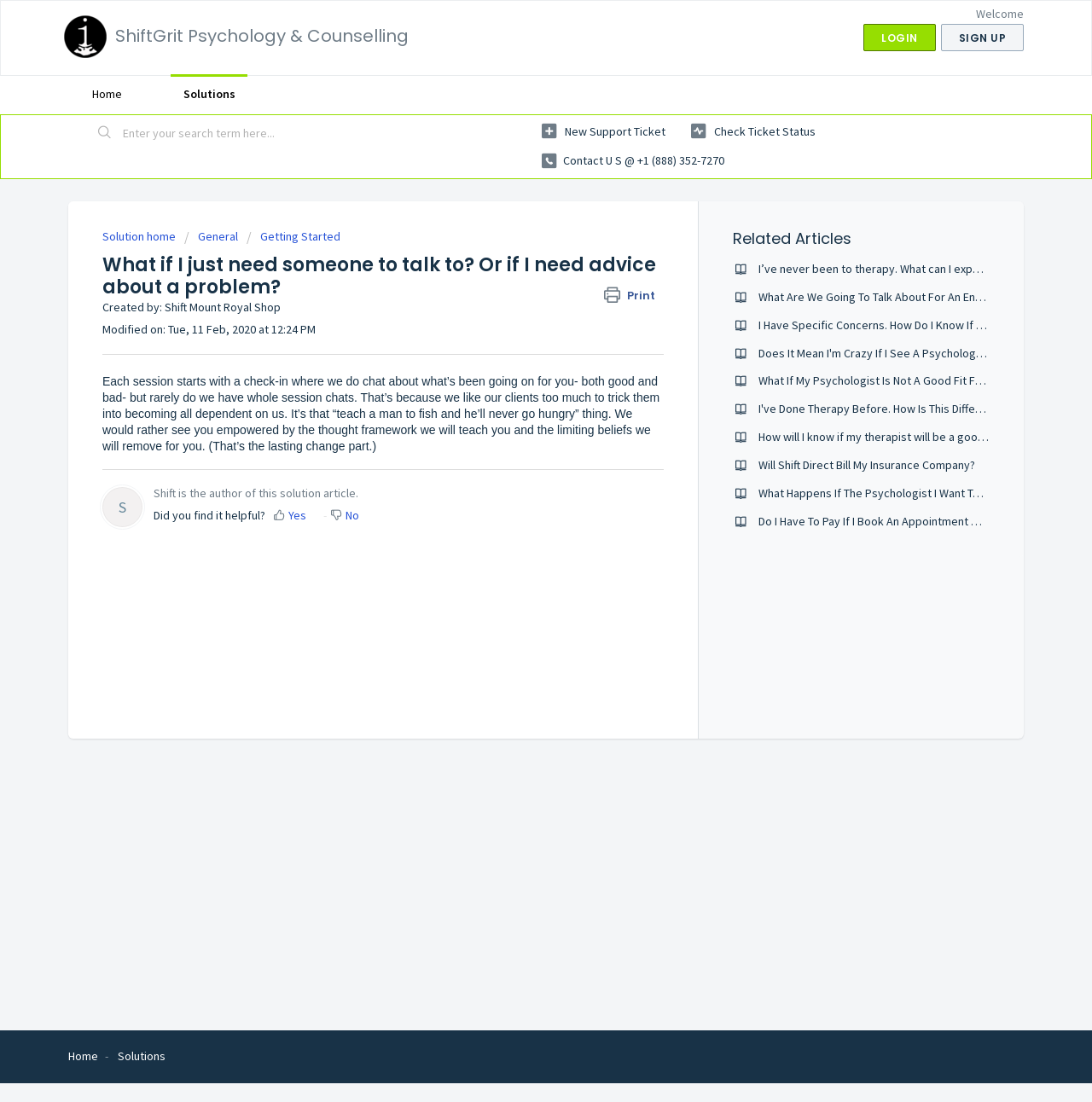Find and provide the bounding box coordinates for the UI element described here: "New support ticket". The coordinates should be given as four float numbers between 0 and 1: [left, top, right, bottom].

[0.496, 0.106, 0.609, 0.133]